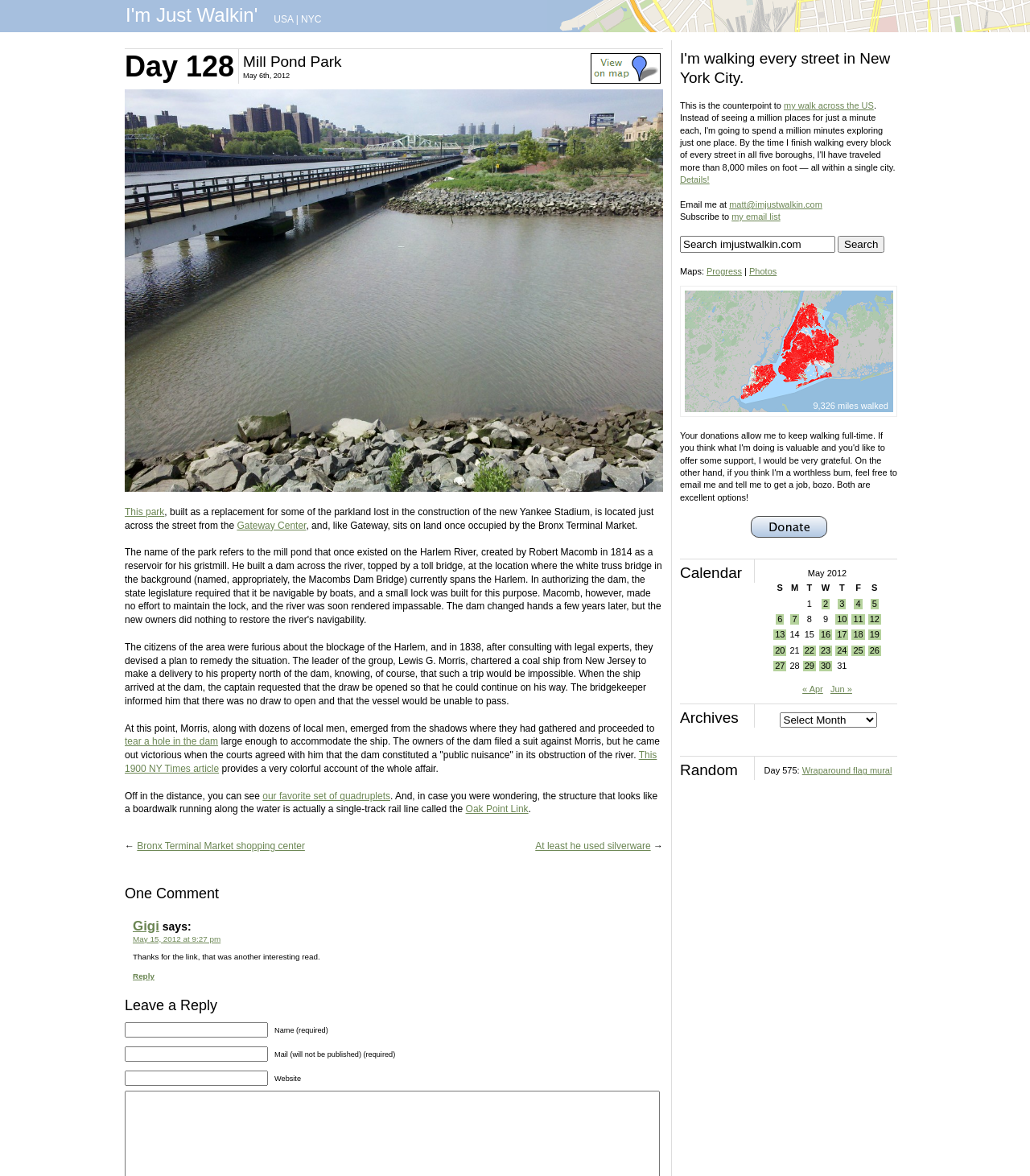Find and specify the bounding box coordinates that correspond to the clickable region for the instruction: "Click on the link to see where this photo/video was taken".

[0.573, 0.064, 0.641, 0.073]